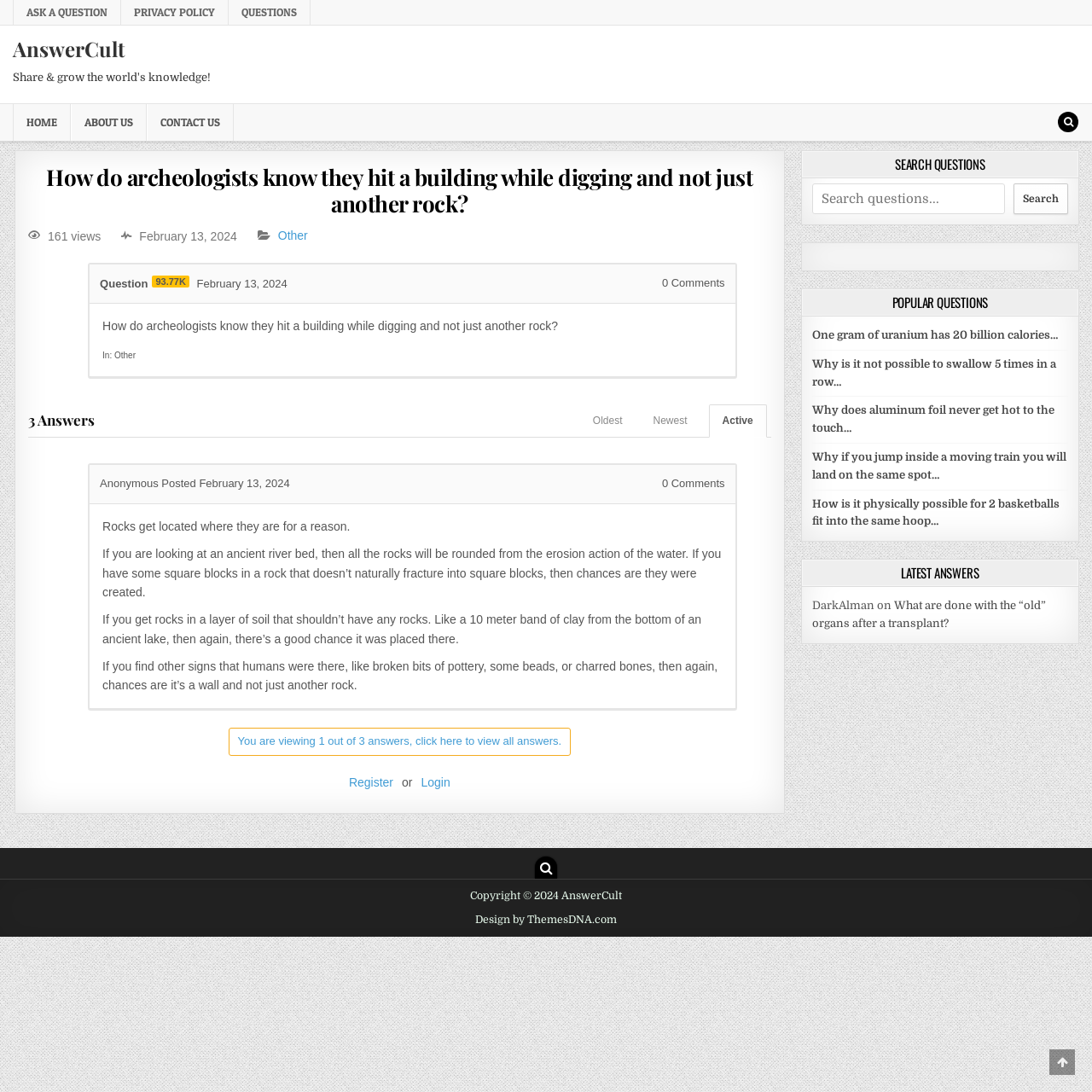Point out the bounding box coordinates of the section to click in order to follow this instruction: "Ask a question".

[0.012, 0.0, 0.111, 0.023]